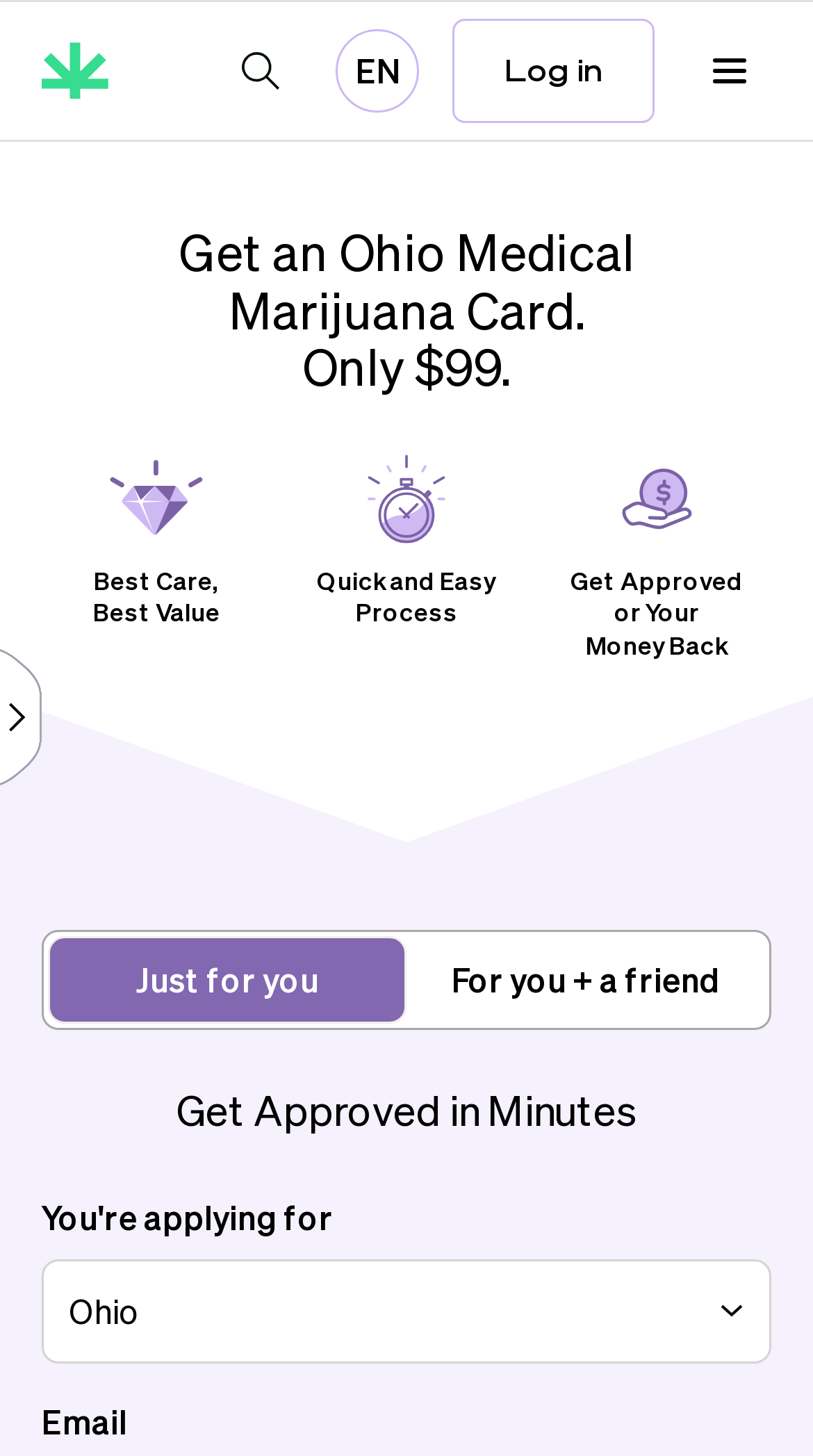Locate the UI element described by Get your card and provide its bounding box coordinates. Use the format (top-left x, top-left y, bottom-right x, bottom-right y) with all values as floating point numbers between 0 and 1.

[0.051, 0.822, 0.949, 0.894]